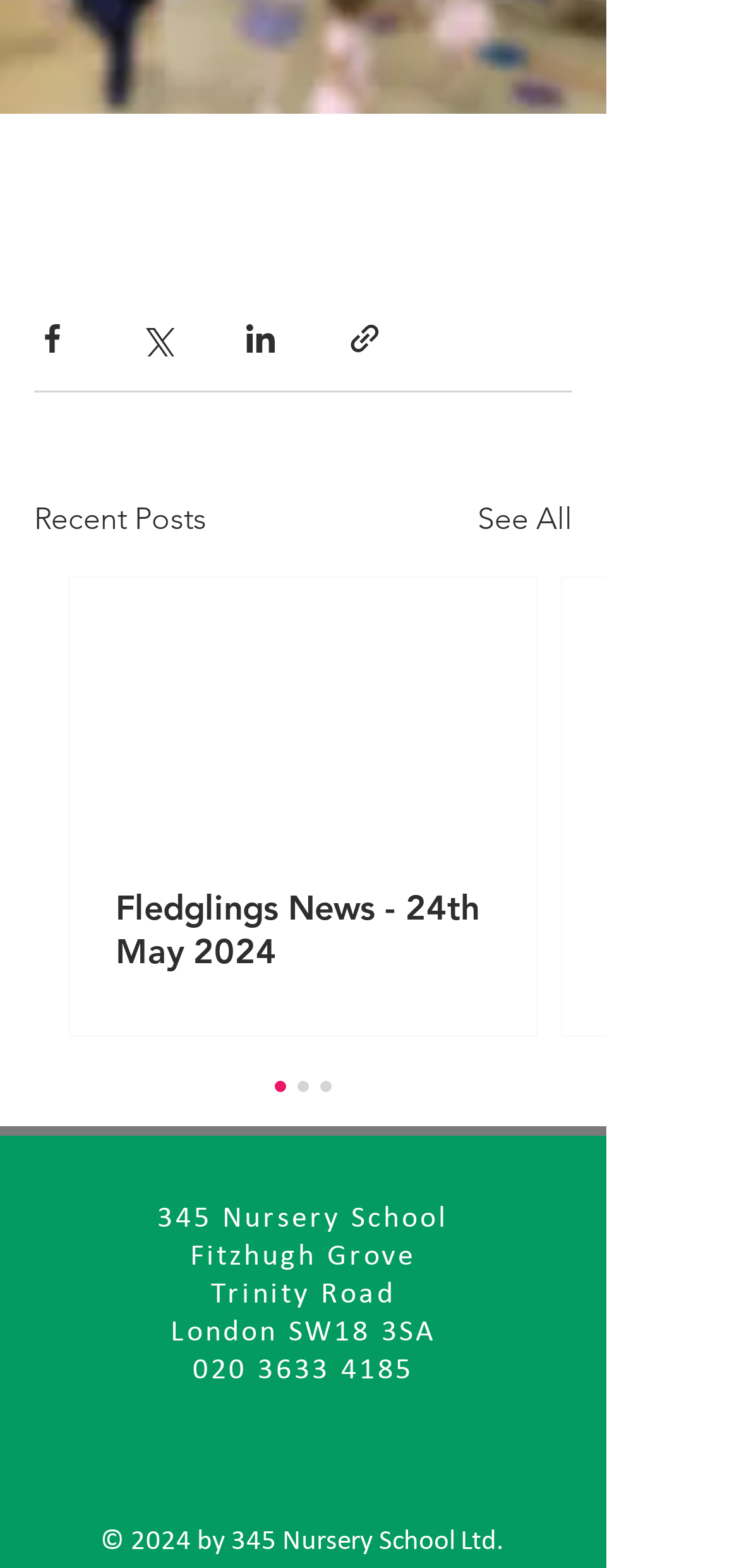Identify the coordinates of the bounding box for the element that must be clicked to accomplish the instruction: "Follow us on social media".

[0.377, 0.923, 0.444, 0.954]